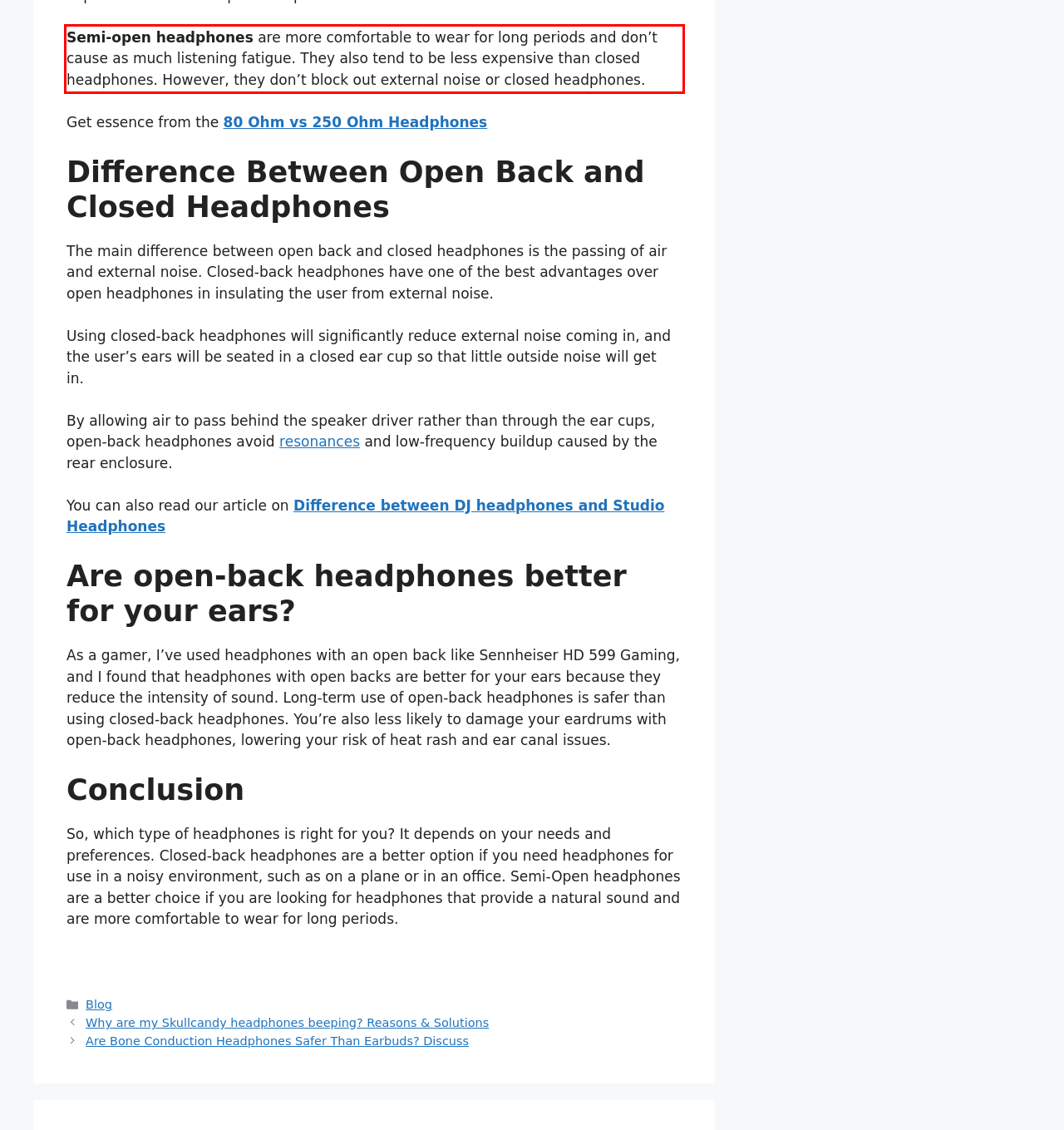Given a screenshot of a webpage with a red bounding box, please identify and retrieve the text inside the red rectangle.

Semi-open headphones are more comfortable to wear for long periods and don’t cause as much listening fatigue. They also tend to be less expensive than closed headphones. However, they don’t block out external noise or closed headphones.